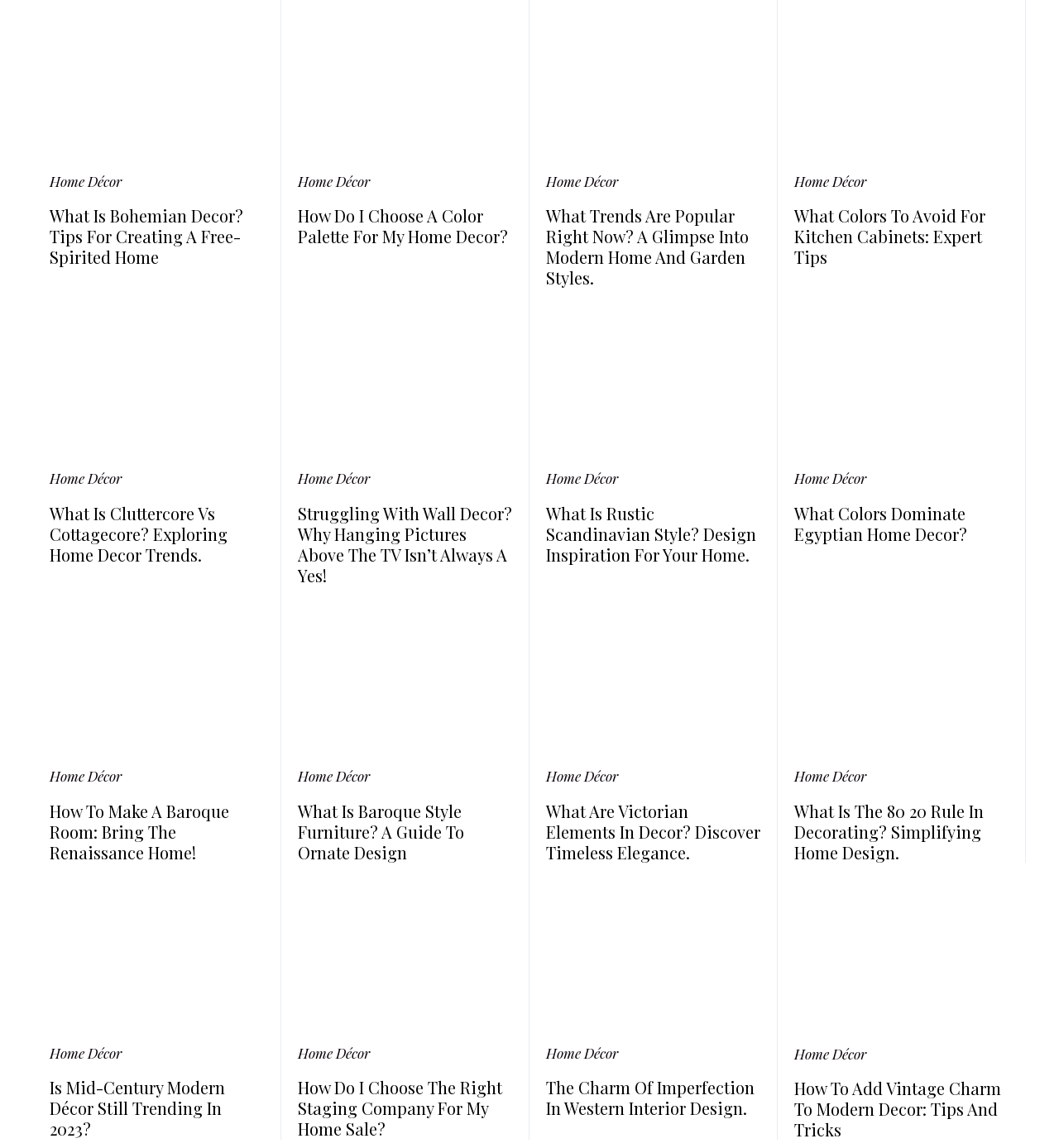Please identify the bounding box coordinates for the region that you need to click to follow this instruction: "Click on 'What Is Bohemian Decor? Tips For Creating A Free-Spirited Home'".

[0.047, 0.178, 0.23, 0.234]